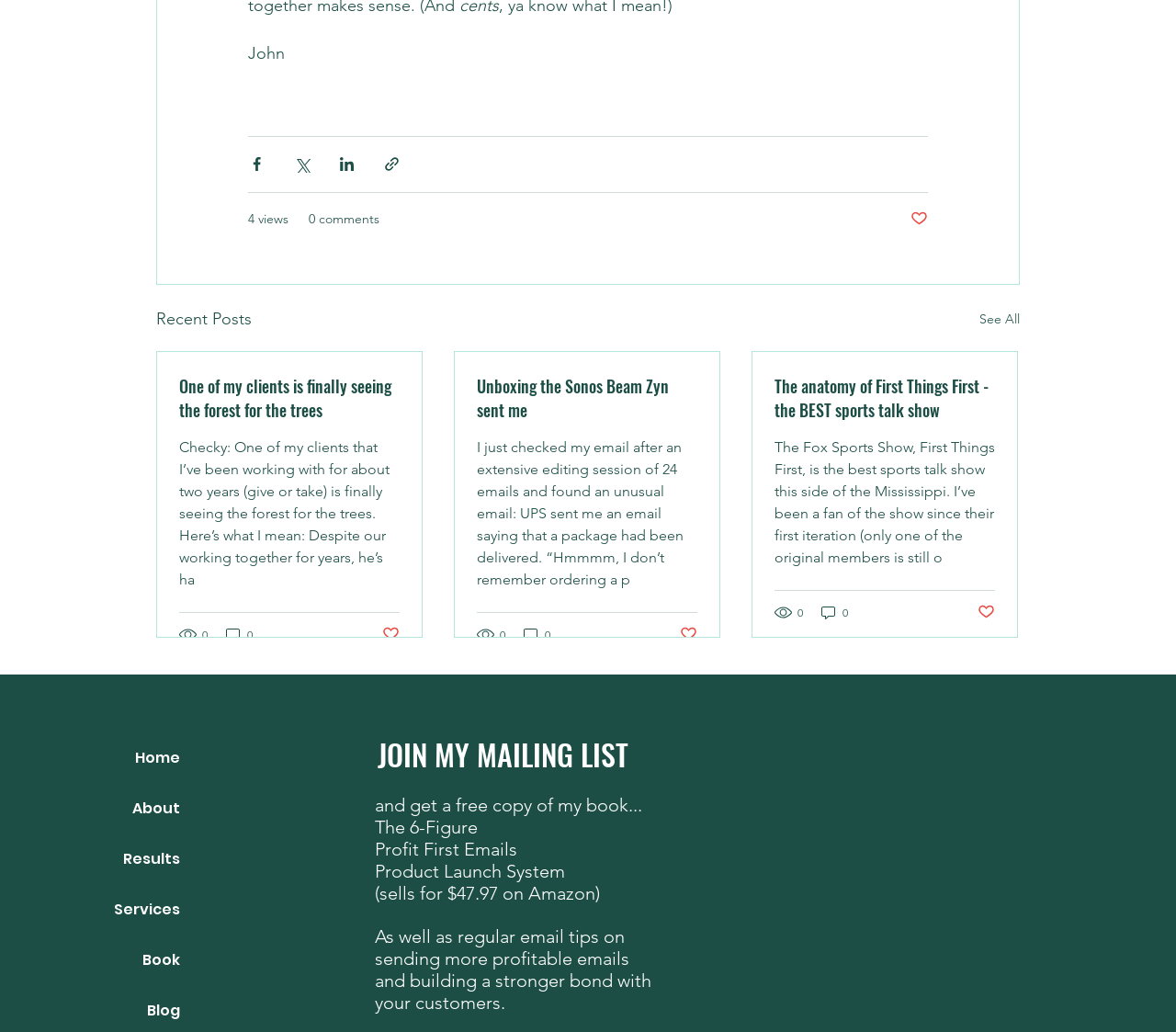Using the elements shown in the image, answer the question comprehensively: How many views does the first post have?

The first post has 0 views, as indicated by the '0 views' text below the post.